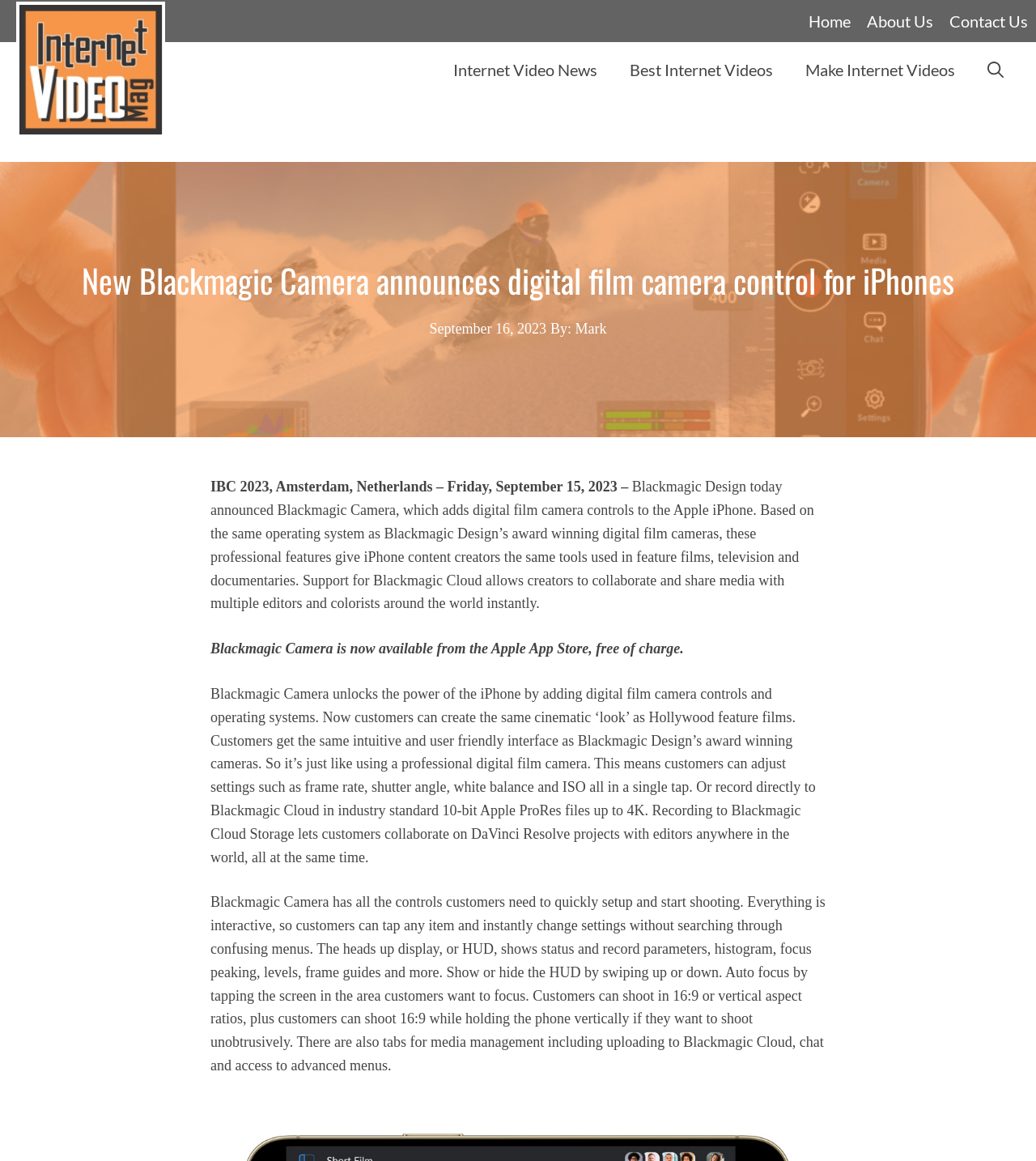Please identify the bounding box coordinates of the clickable region that I should interact with to perform the following instruction: "Explore Acoustic products". The coordinates should be expressed as four float numbers between 0 and 1, i.e., [left, top, right, bottom].

None